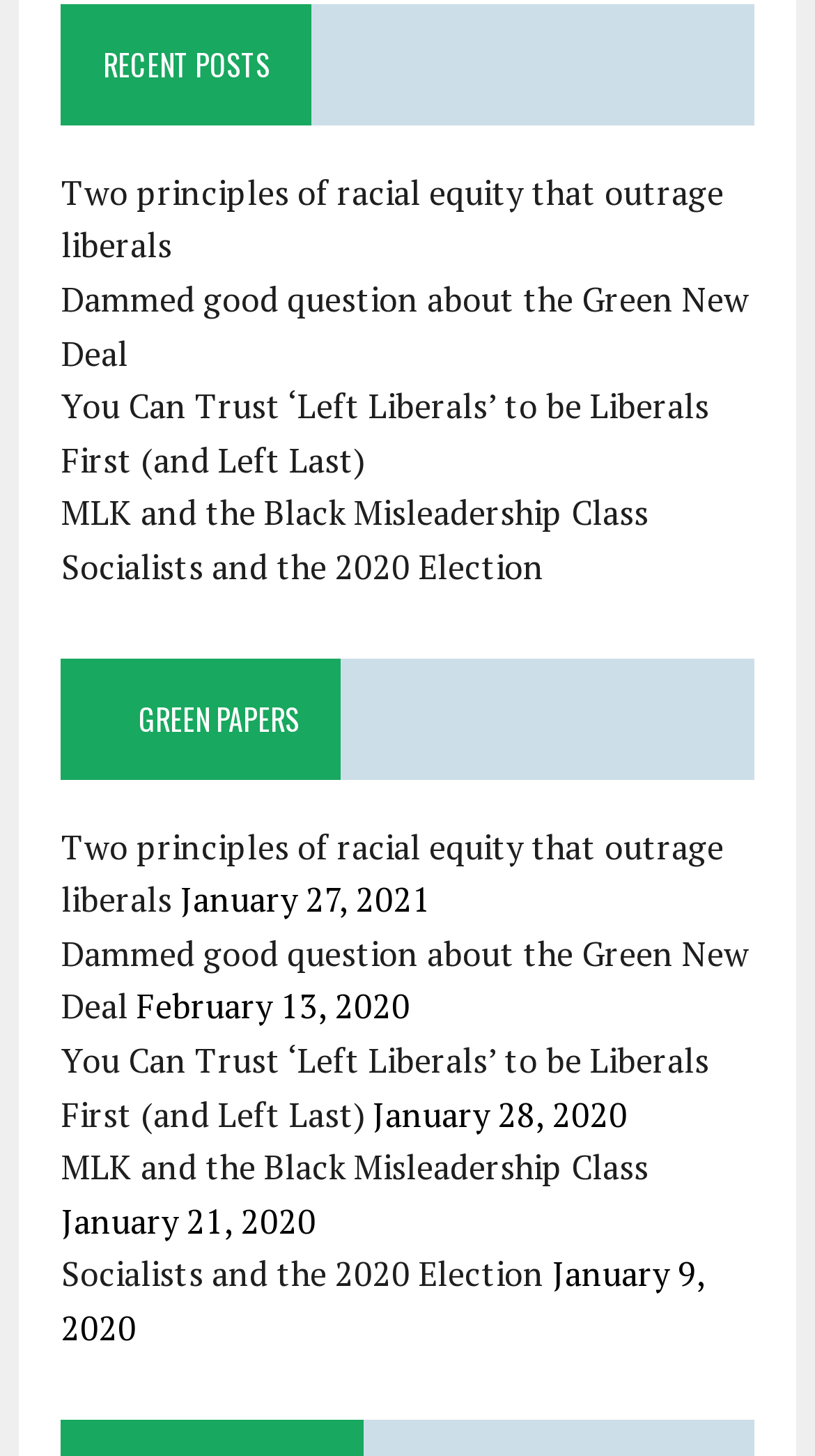Specify the bounding box coordinates of the region I need to click to perform the following instruction: "read article about racial equity". The coordinates must be four float numbers in the range of 0 to 1, i.e., [left, top, right, bottom].

[0.075, 0.116, 0.888, 0.184]